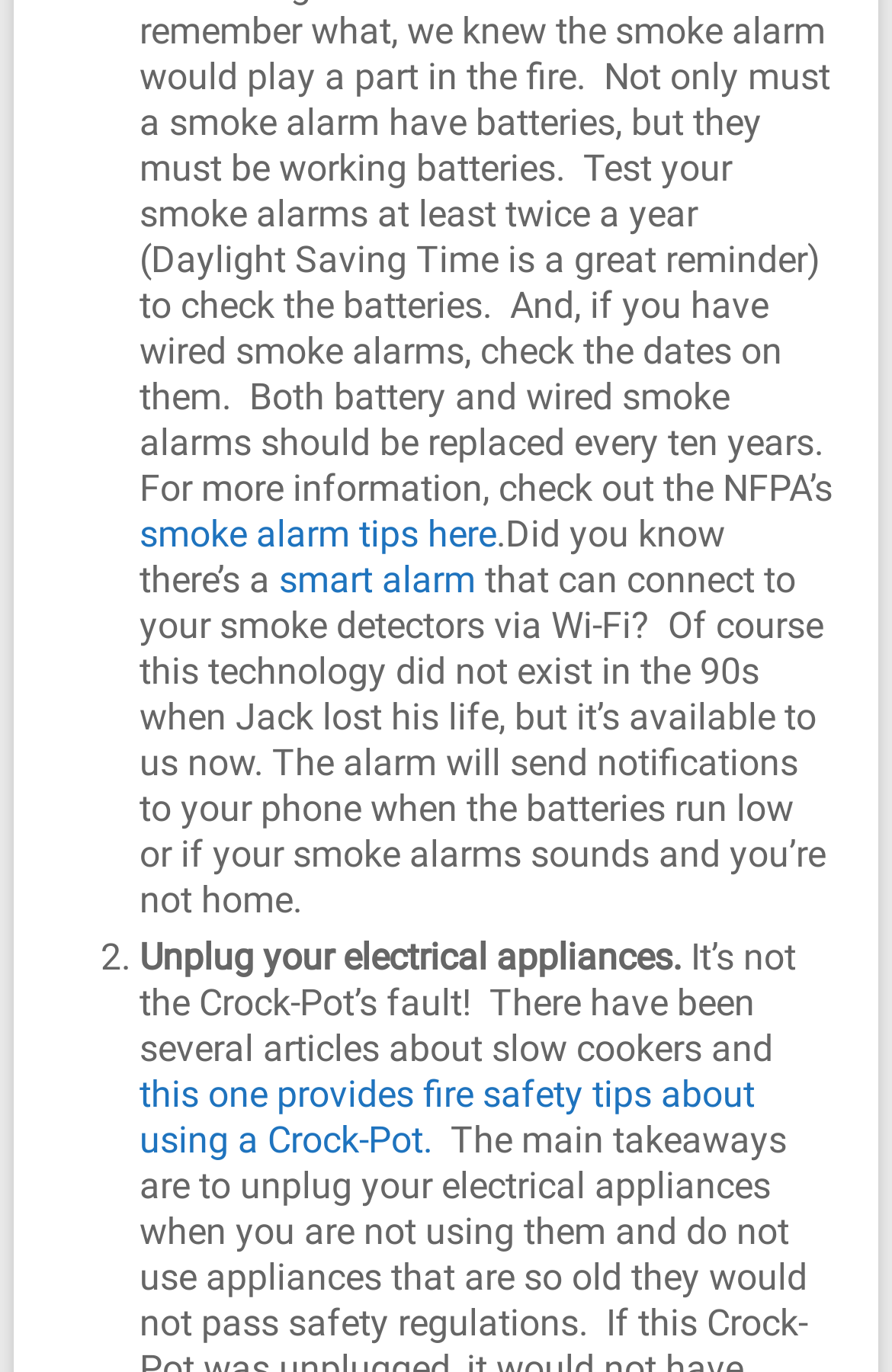Answer succinctly with a single word or phrase:
What is the topic of the article linked to 'this one'?

Fire safety tips about using a Crock-Pot